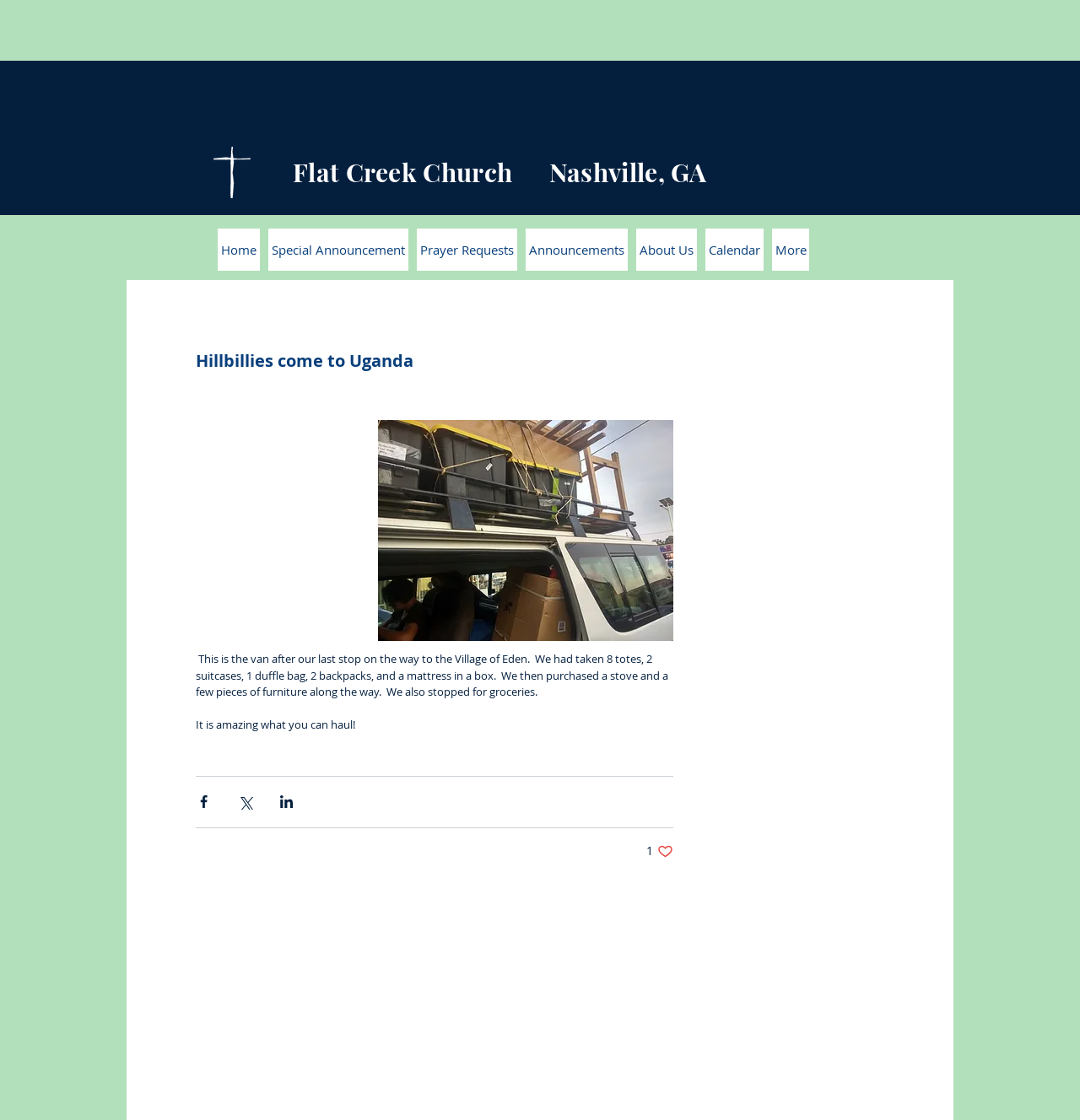Specify the bounding box coordinates of the area to click in order to follow the given instruction: "Click on the 'Home' link."

[0.227, 0.115, 0.279, 0.128]